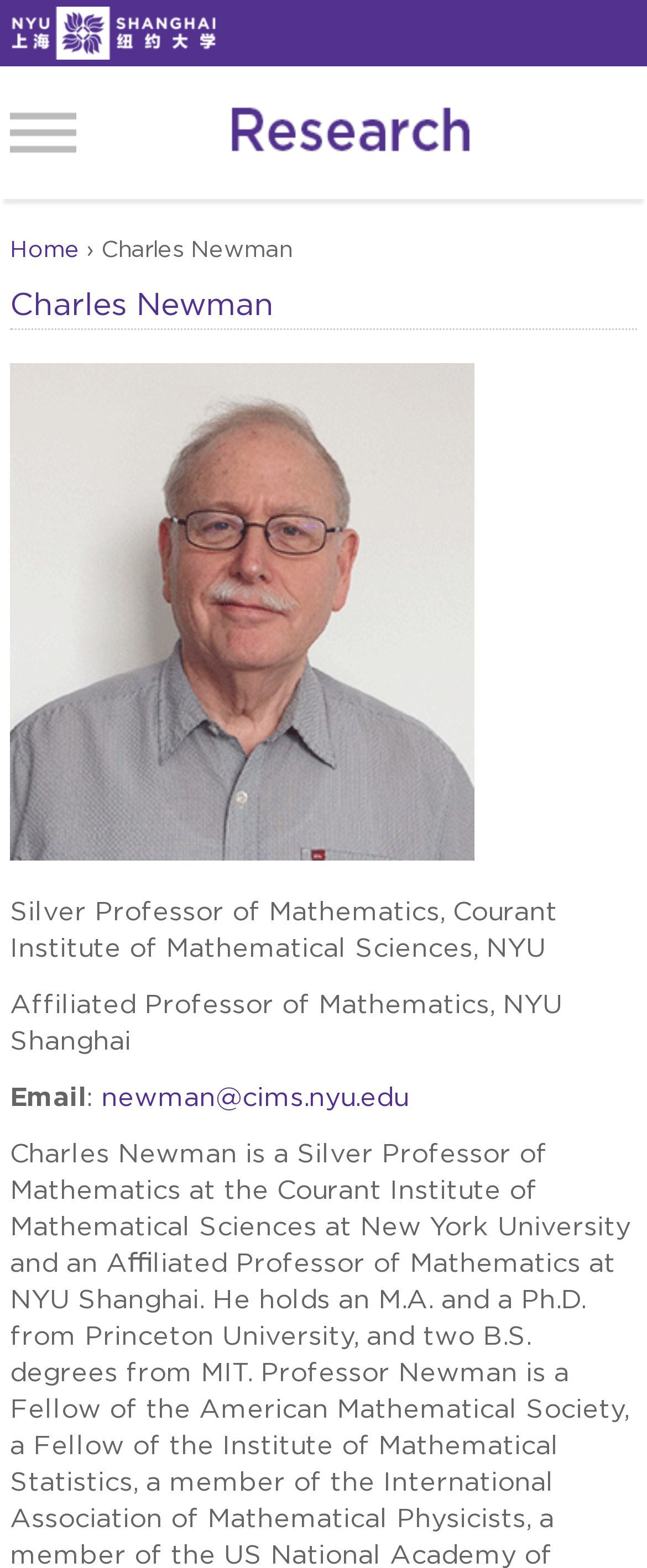Please reply to the following question using a single word or phrase: 
What is the navigation option on the top left?

Jump to navigation